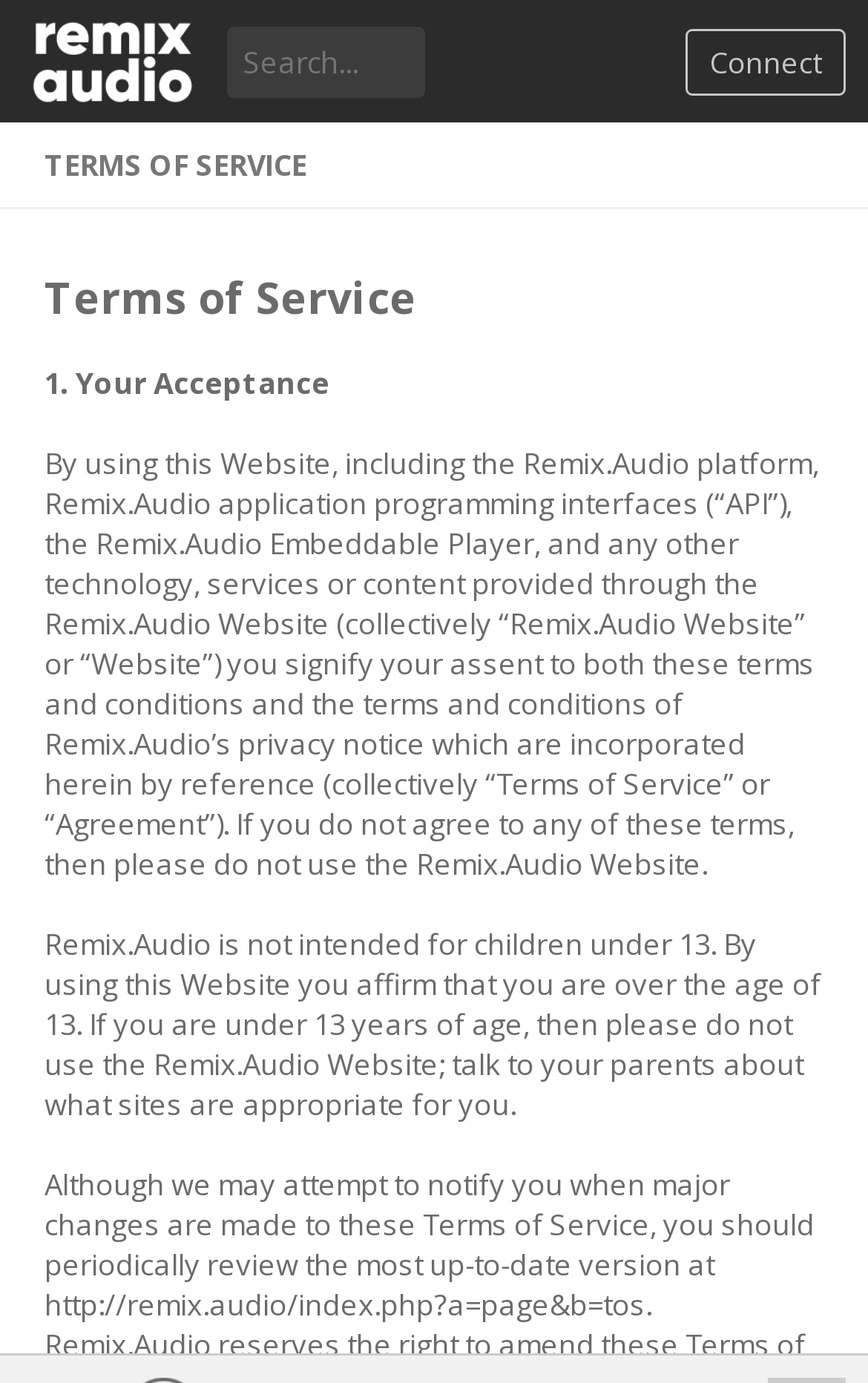Refer to the image and offer a detailed explanation in response to the question: What is incorporated into the Terms of Service?

The terms and conditions of Remix.Audio’s privacy notice are incorporated into the Terms of Service by reference, as stated in the terms of service.